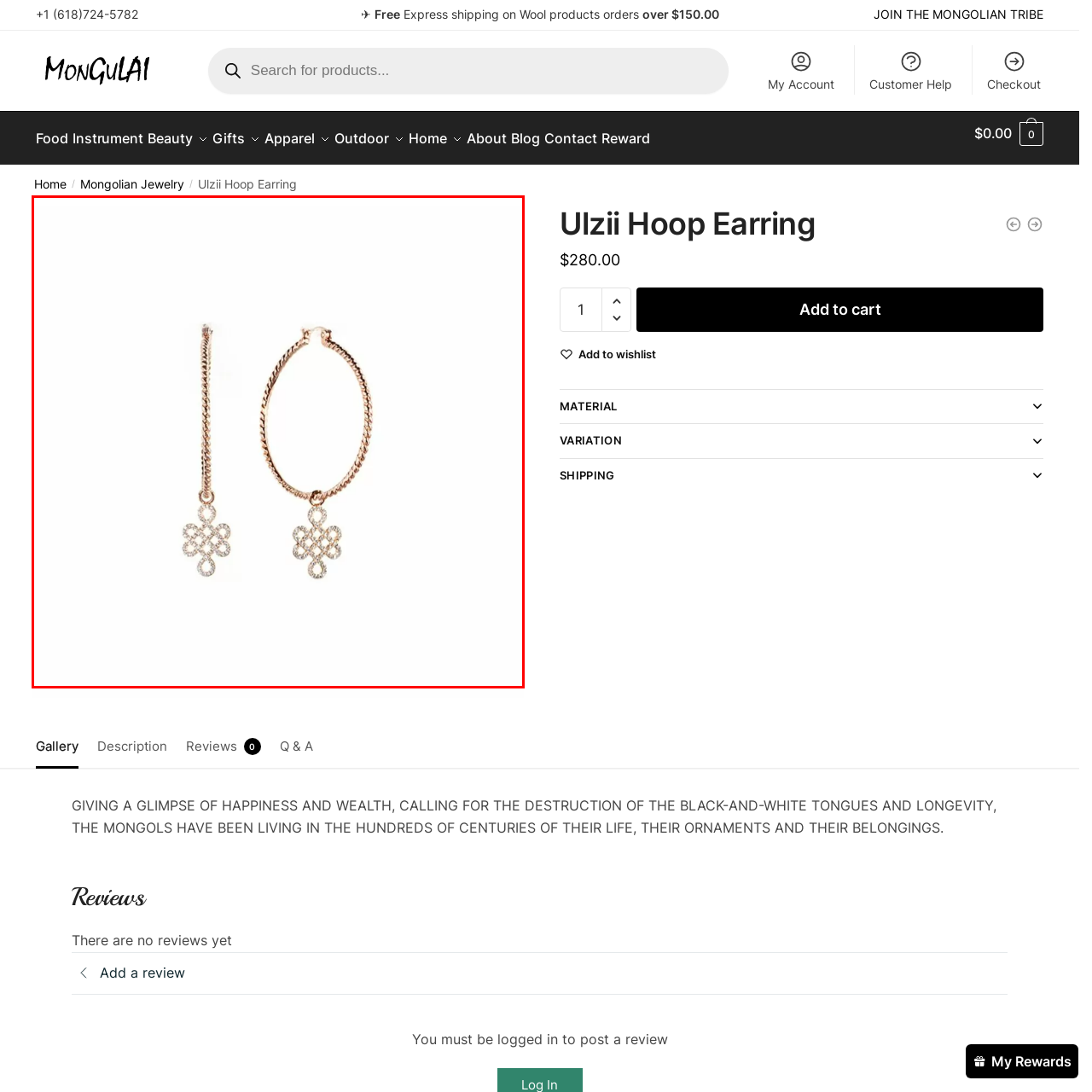View the part of the image marked by the red boundary and provide a one-word or short phrase answer to this question: 
What is the cultural heritage reflected in the earrings?

Mongolian